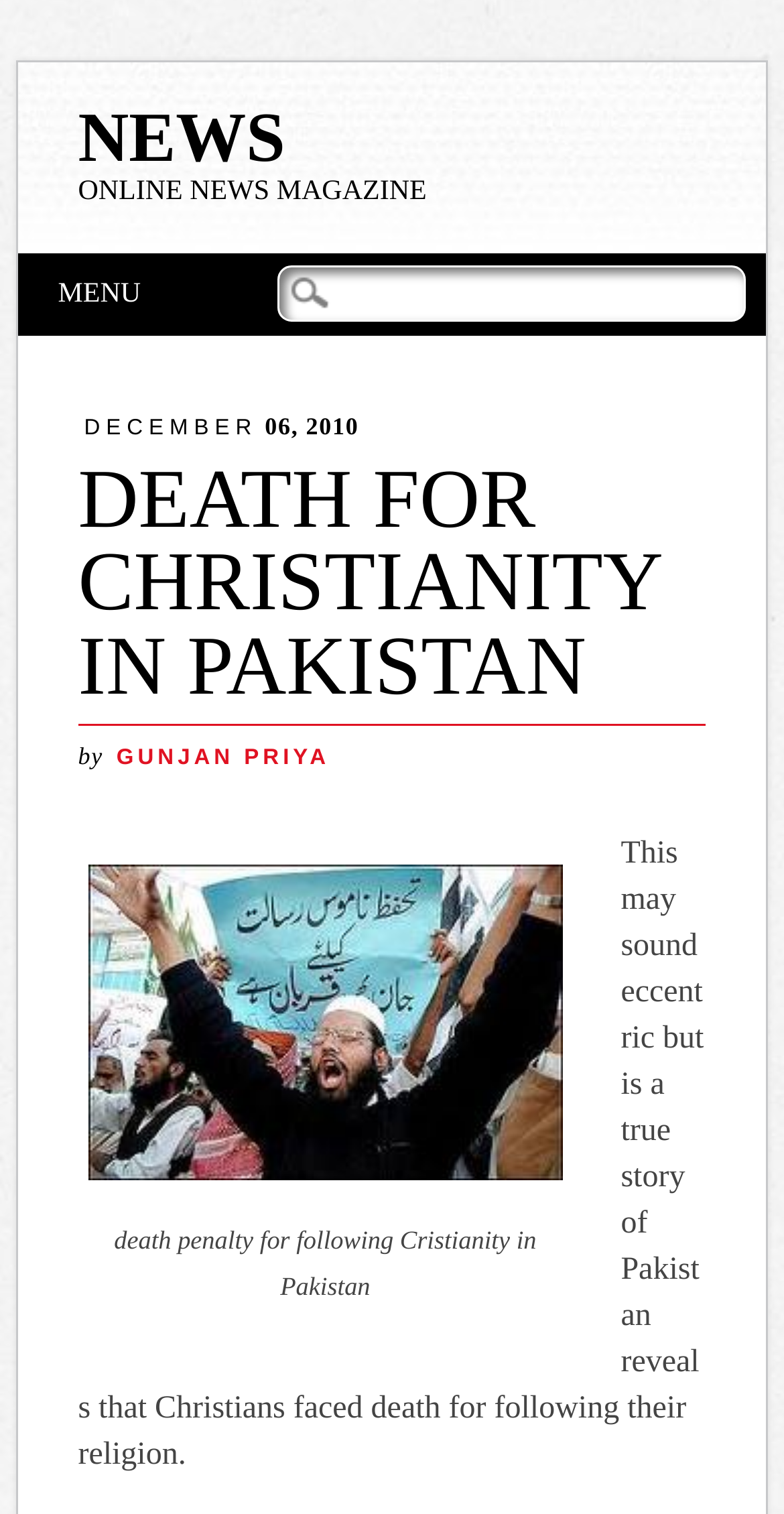Give a one-word or short phrase answer to the question: 
What is the date of the article?

DECEMBER 06, 2010